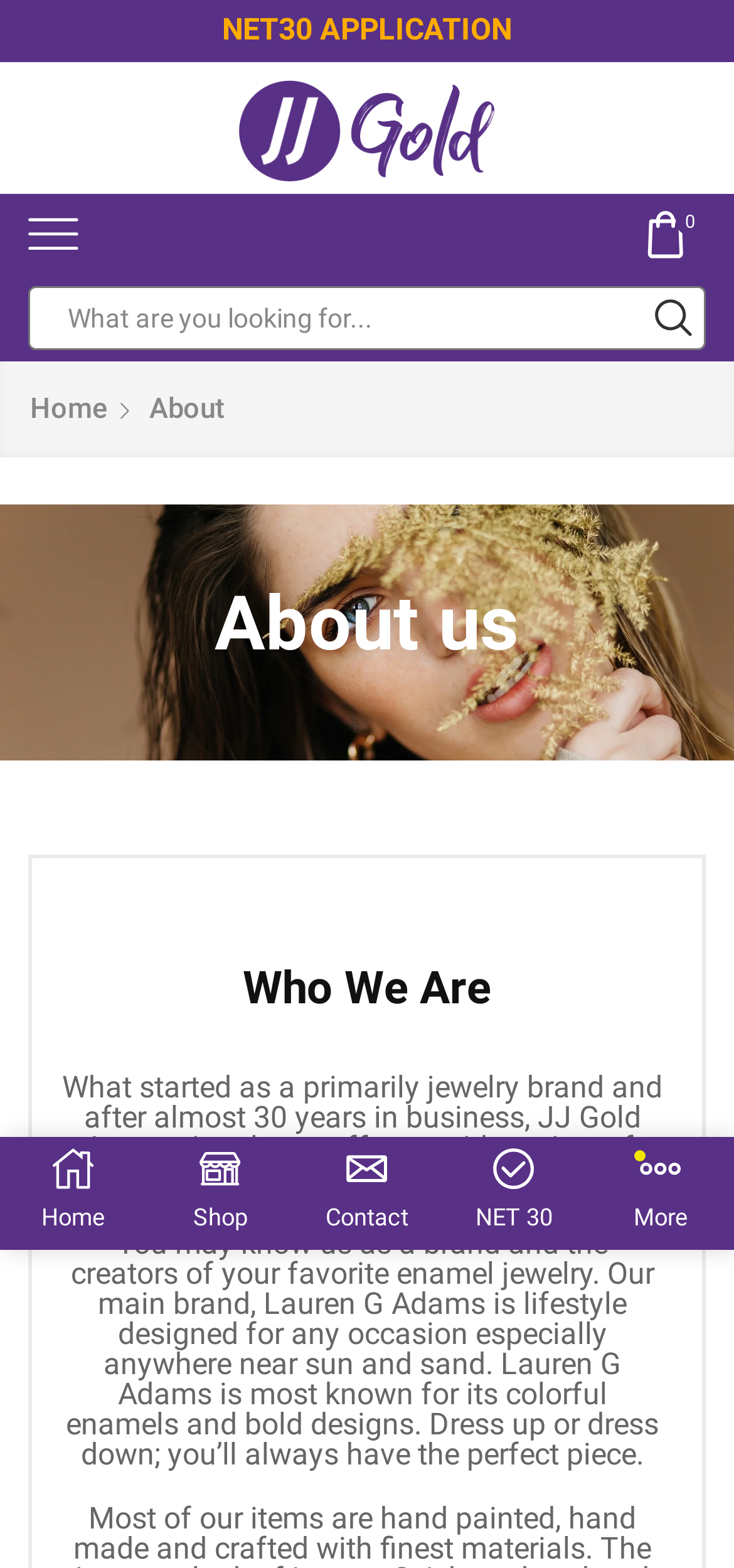How many headings are there on the webpage?
Could you give a comprehensive explanation in response to this question?

The webpage has three headings: 'About', 'About us', and 'Who We Are', which are used to organize and structure the content on the webpage.